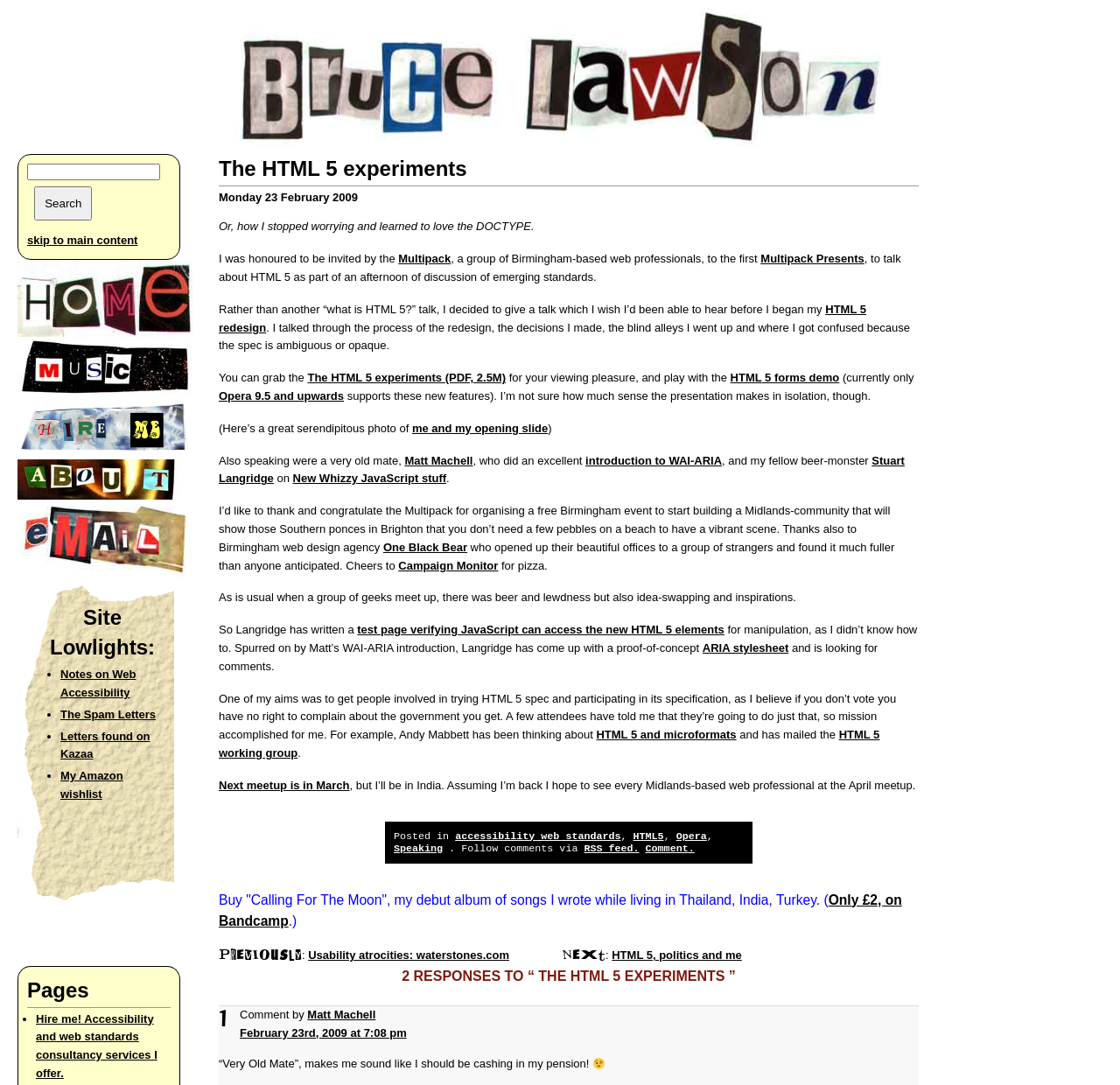Pinpoint the bounding box coordinates of the clickable area needed to execute the instruction: "Search this site". The coordinates should be specified as four float numbers between 0 and 1, i.e., [left, top, right, bottom].

[0.024, 0.151, 0.143, 0.166]